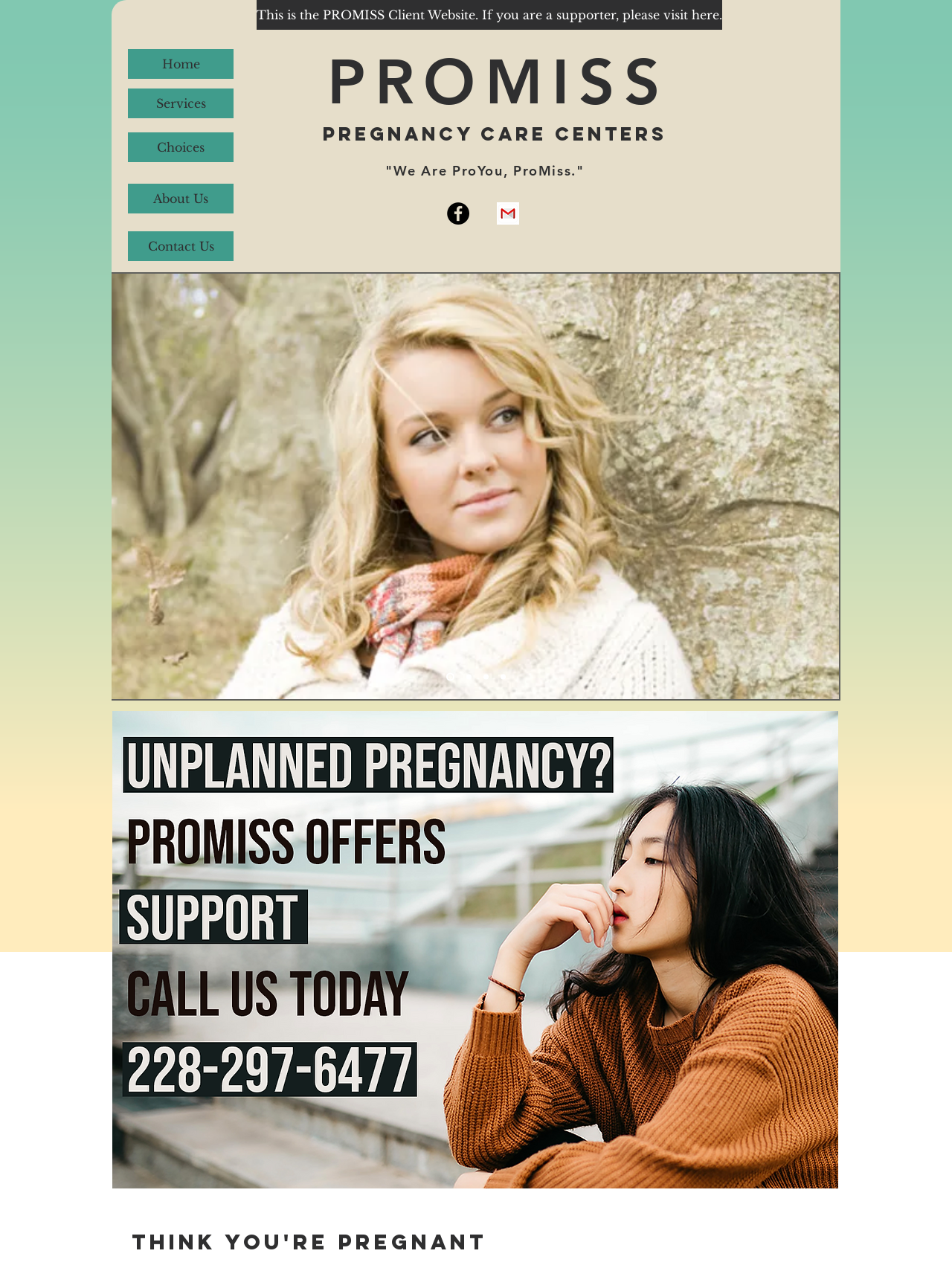Use the information in the screenshot to answer the question comprehensively: How many social media links are available?

I counted the number of social media links in the Social Bar section, which are Facebook and gmail, so there are 2 social media links available.